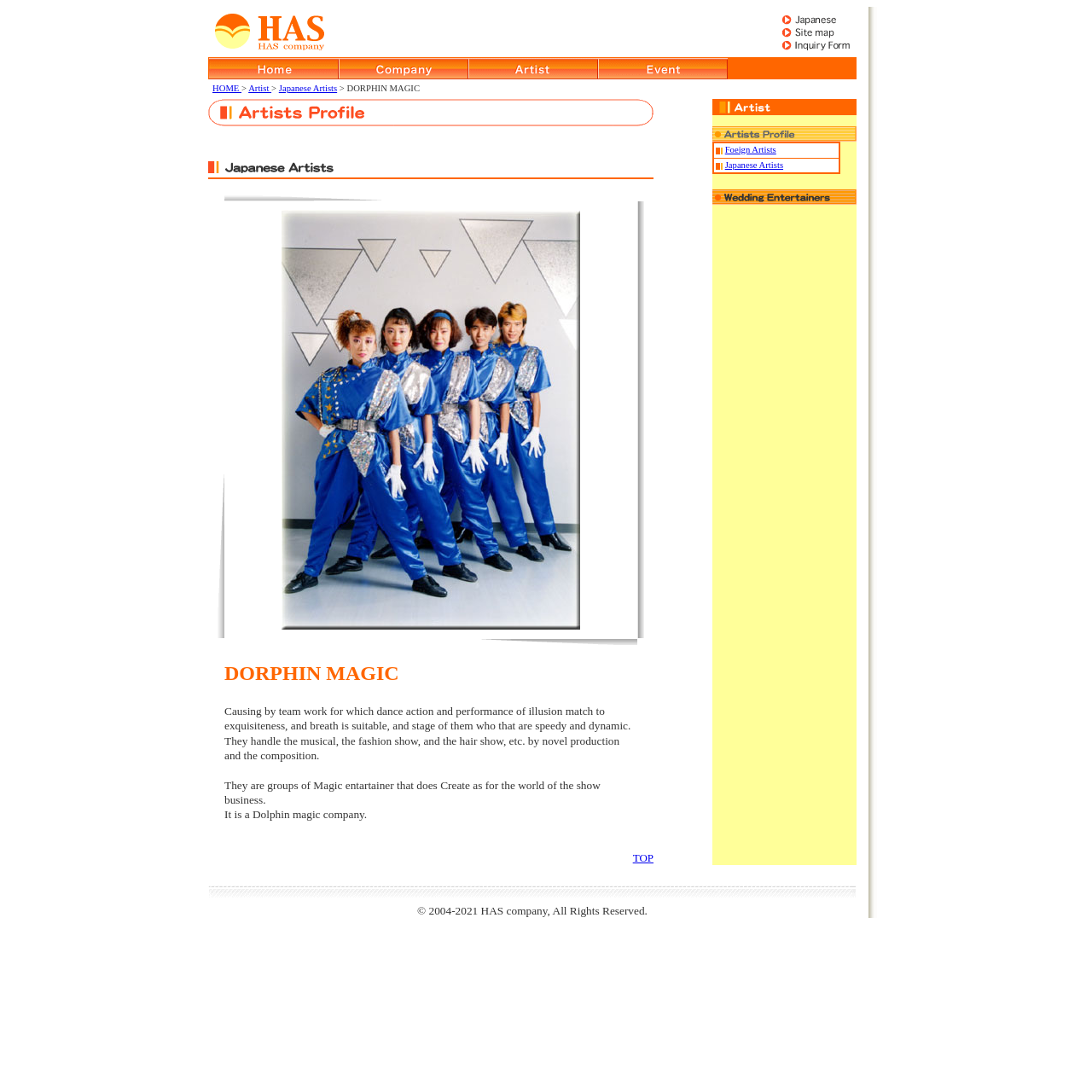Describe in detail what you see on the webpage.

The webpage is about HAS COMPANY CO., LTD., a Japanese artist management company, specifically featuring DORPHIN MAGIC, a group of magic entertainers. 

At the top, there is a logo of HAS company, accompanied by an image on the right side. Below this, there is a navigation menu with links to "Home", "Information", "Artist", and "Events". 

The main content area is divided into two sections. On the left, there is a profile section with a heading "Artist Profile" and an image. Below this, there is a table with a Japanese artist's name, ÉhÉãÉtÉBÉì É}ÉWÉbÉN, and a brief description of DORPHIN MAGIC. The description explains that they are a group of magic entertainers who create novel productions and compositions for the show business world.

On the right side of the main content area, there is a section with multiple images, possibly showcasing the group's performances or activities. At the bottom, there is a link to "TOP", which likely takes the user back to the top of the page.